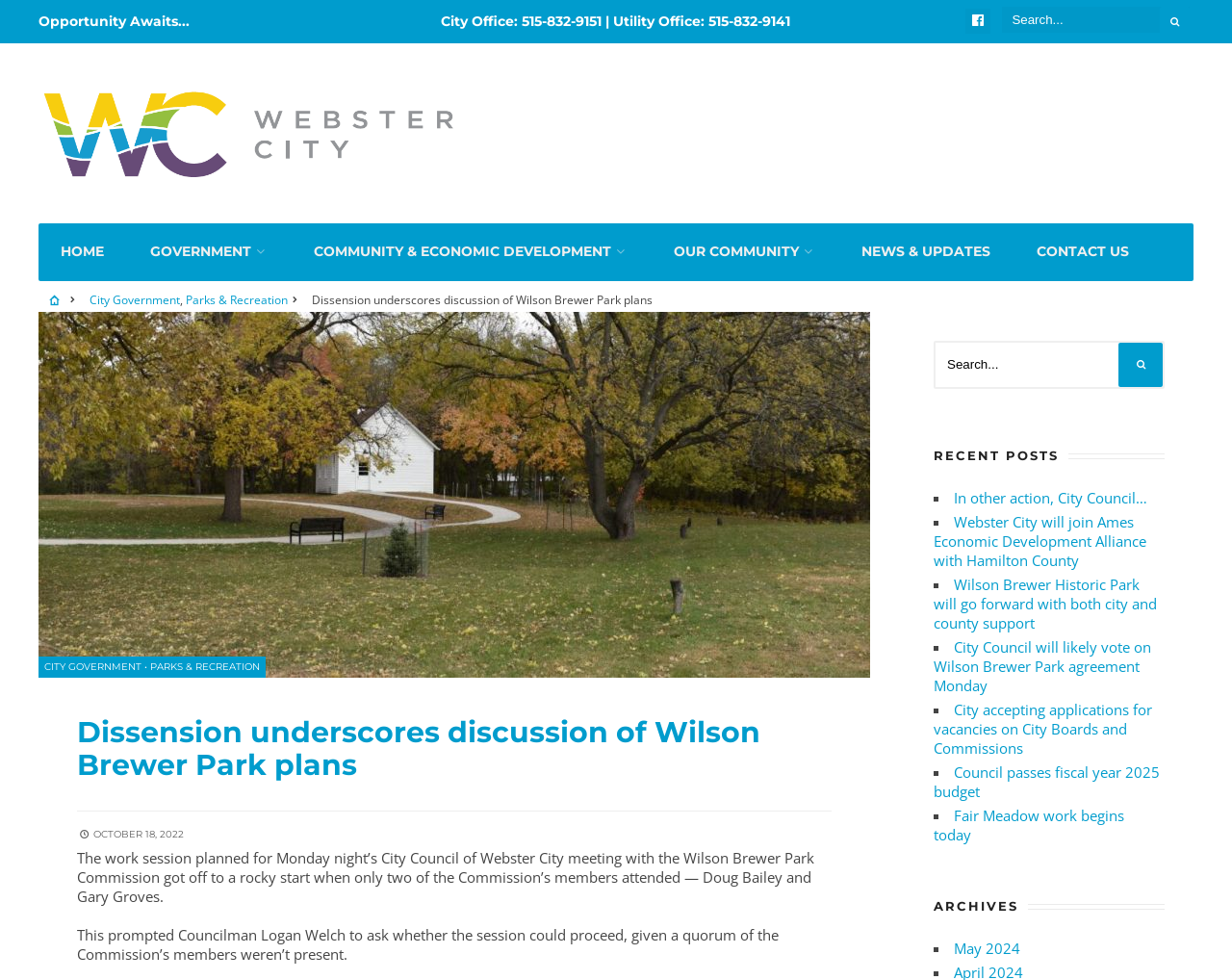Provide your answer to the question using just one word or phrase: What is the name of the park mentioned in the article?

Wilson Brewer Park